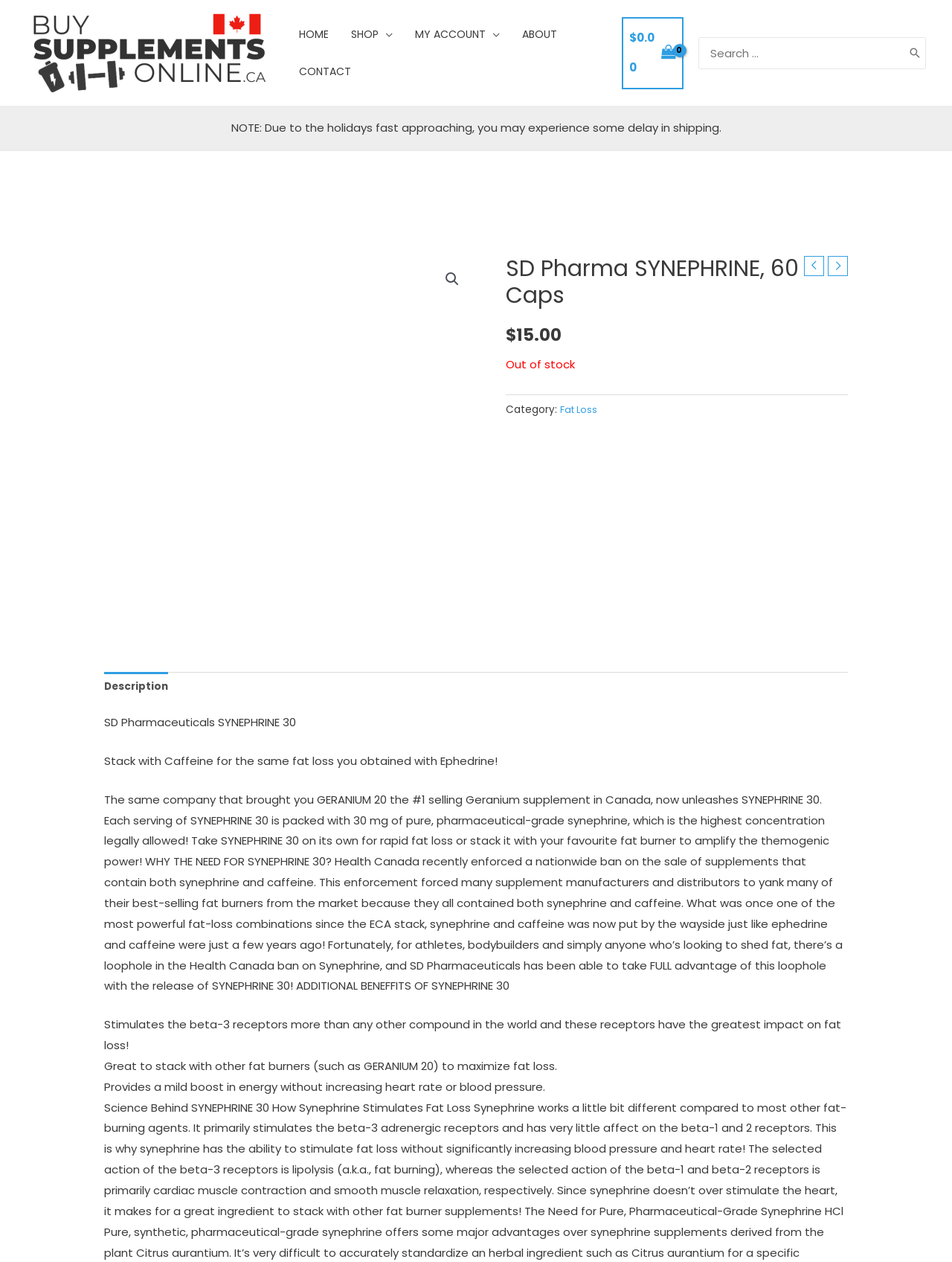Please determine the bounding box coordinates, formatted as (top-left x, top-left y, bottom-right x, bottom-right y), with all values as floating point numbers between 0 and 1. Identify the bounding box of the region described as: Description

[0.109, 0.532, 0.182, 0.558]